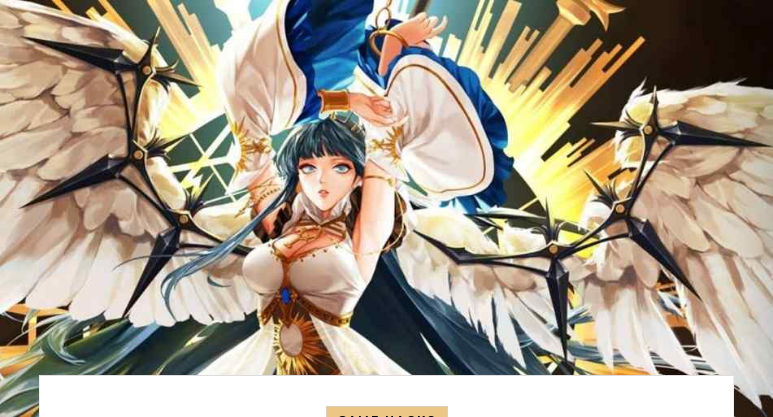Respond to the following question with a brief word or phrase:
What is the purpose of the call-to-action button?

to invite viewers to read more